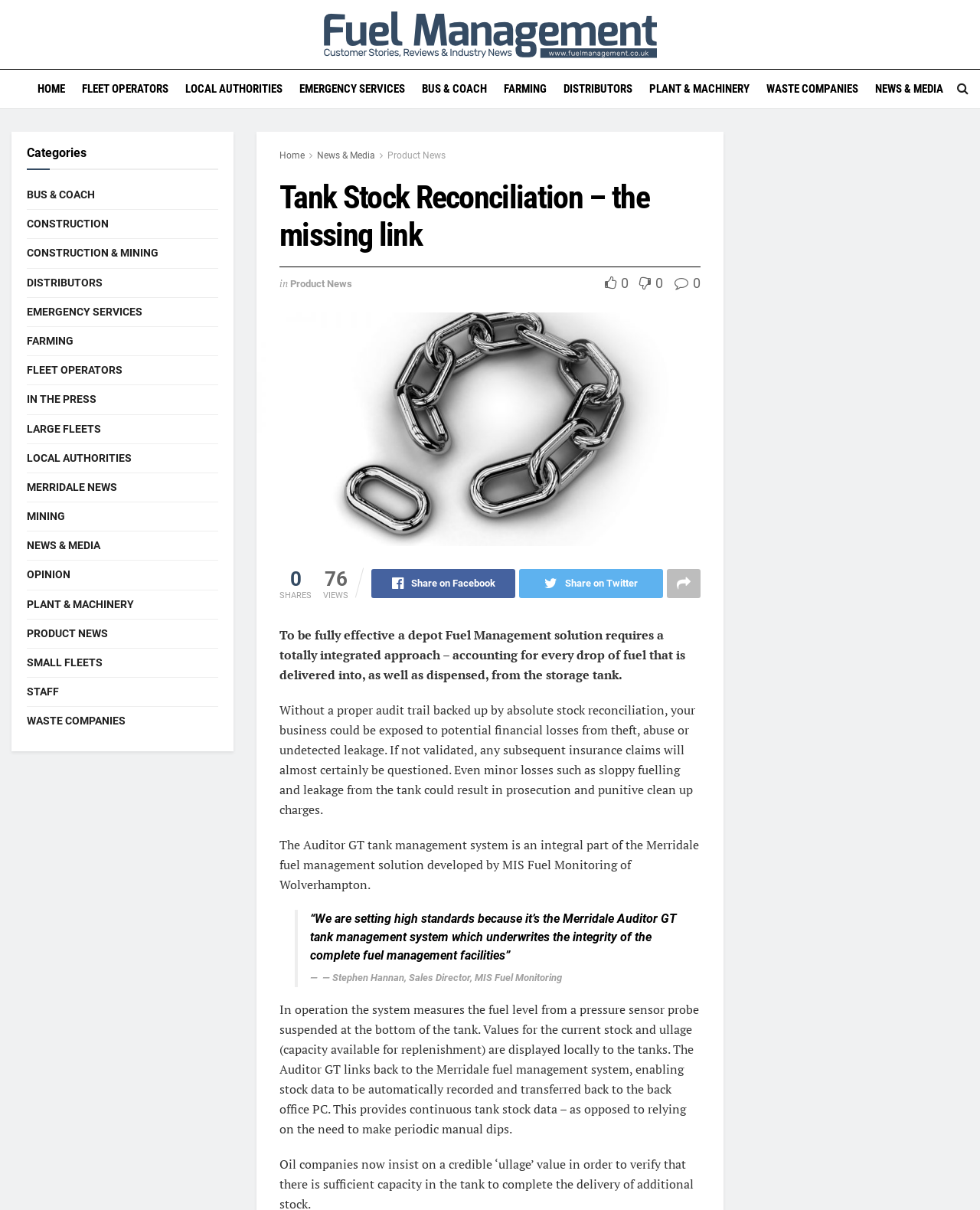Kindly determine the bounding box coordinates of the area that needs to be clicked to fulfill this instruction: "Read Product News".

[0.296, 0.23, 0.359, 0.239]